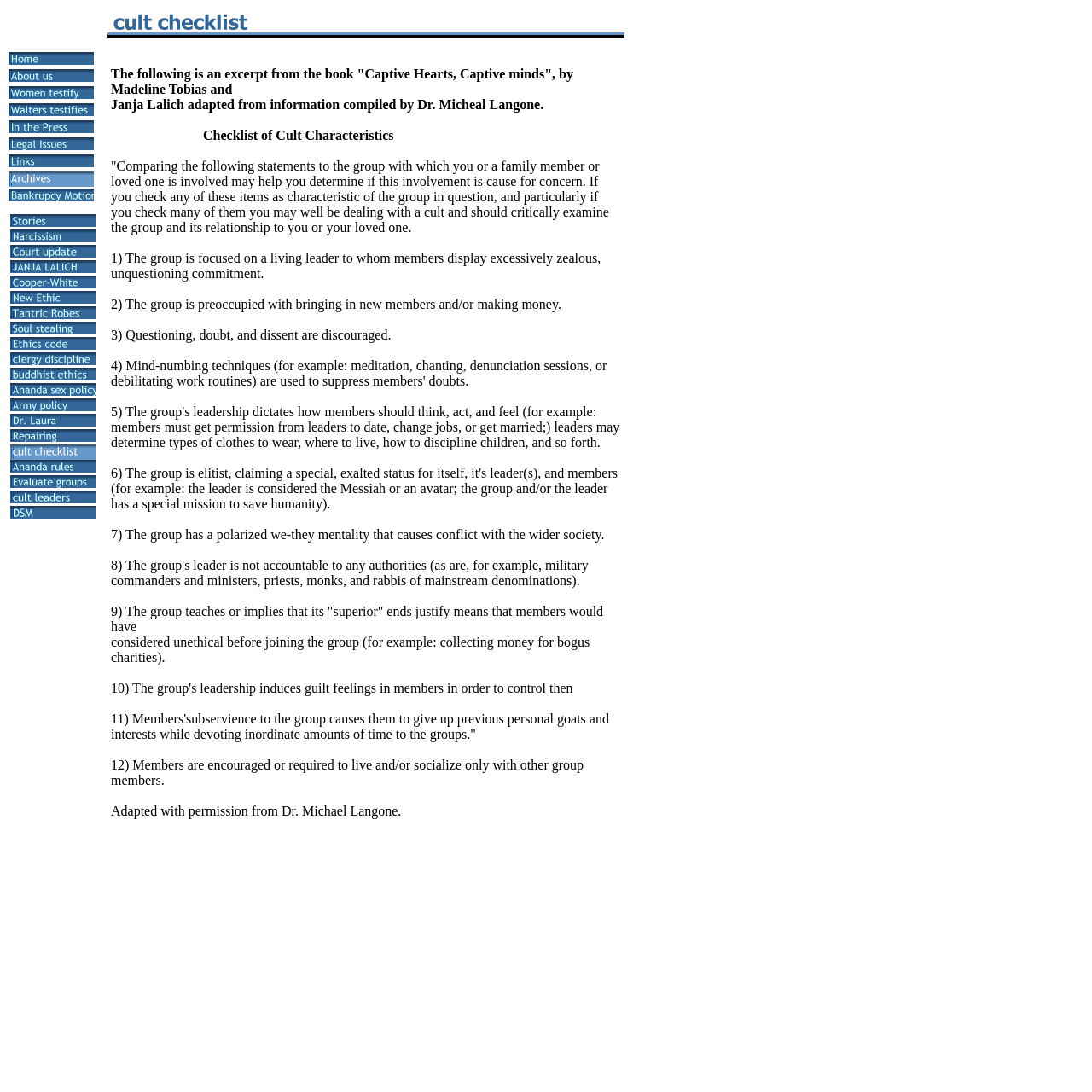Identify the bounding box coordinates of the clickable region necessary to fulfill the following instruction: "Read about Legal Issues". The bounding box coordinates should be four float numbers between 0 and 1, i.e., [left, top, right, bottom].

[0.007, 0.129, 0.086, 0.142]